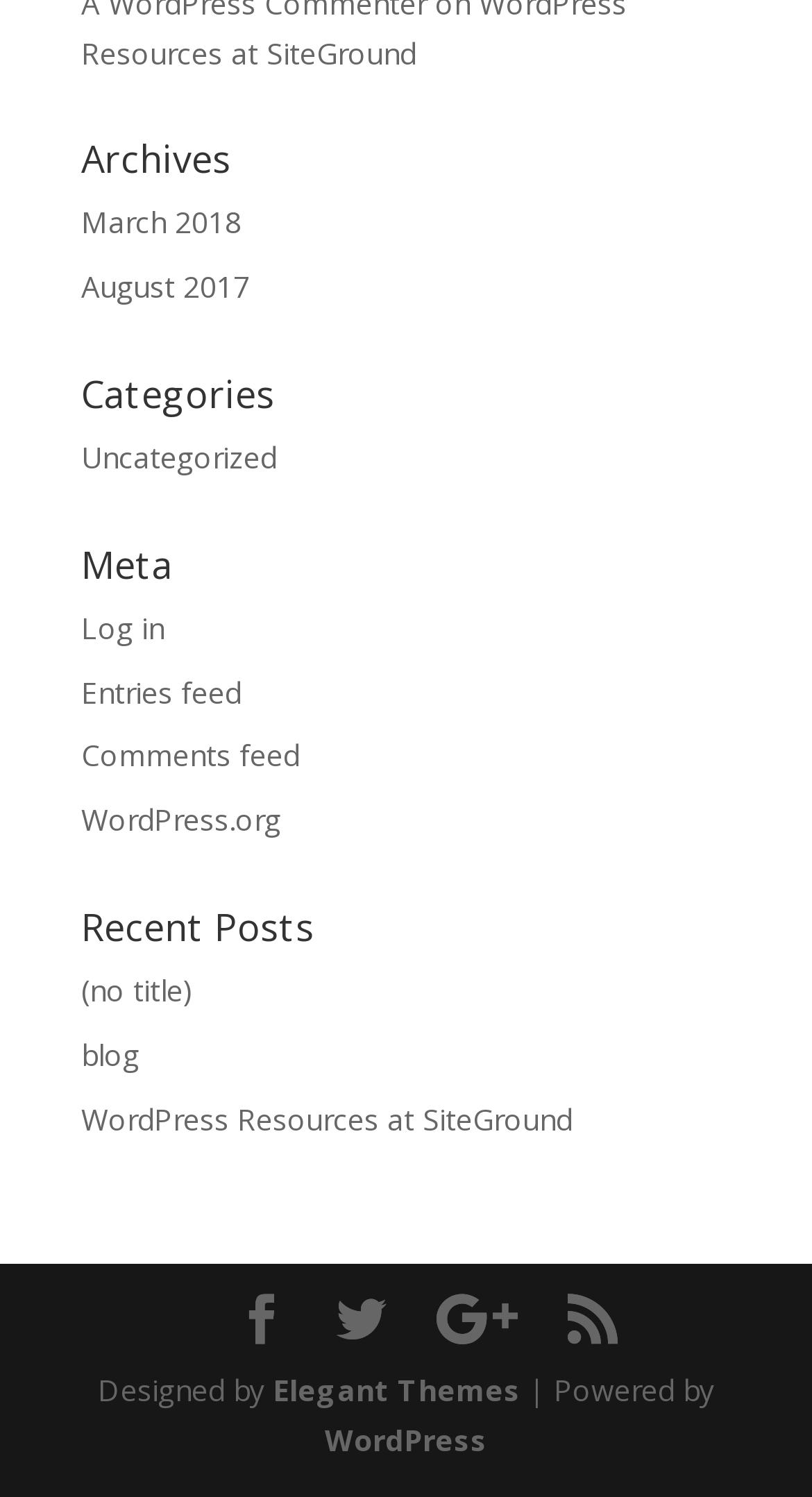Could you determine the bounding box coordinates of the clickable element to complete the instruction: "Log in to the website"? Provide the coordinates as four float numbers between 0 and 1, i.e., [left, top, right, bottom].

[0.1, 0.406, 0.203, 0.432]